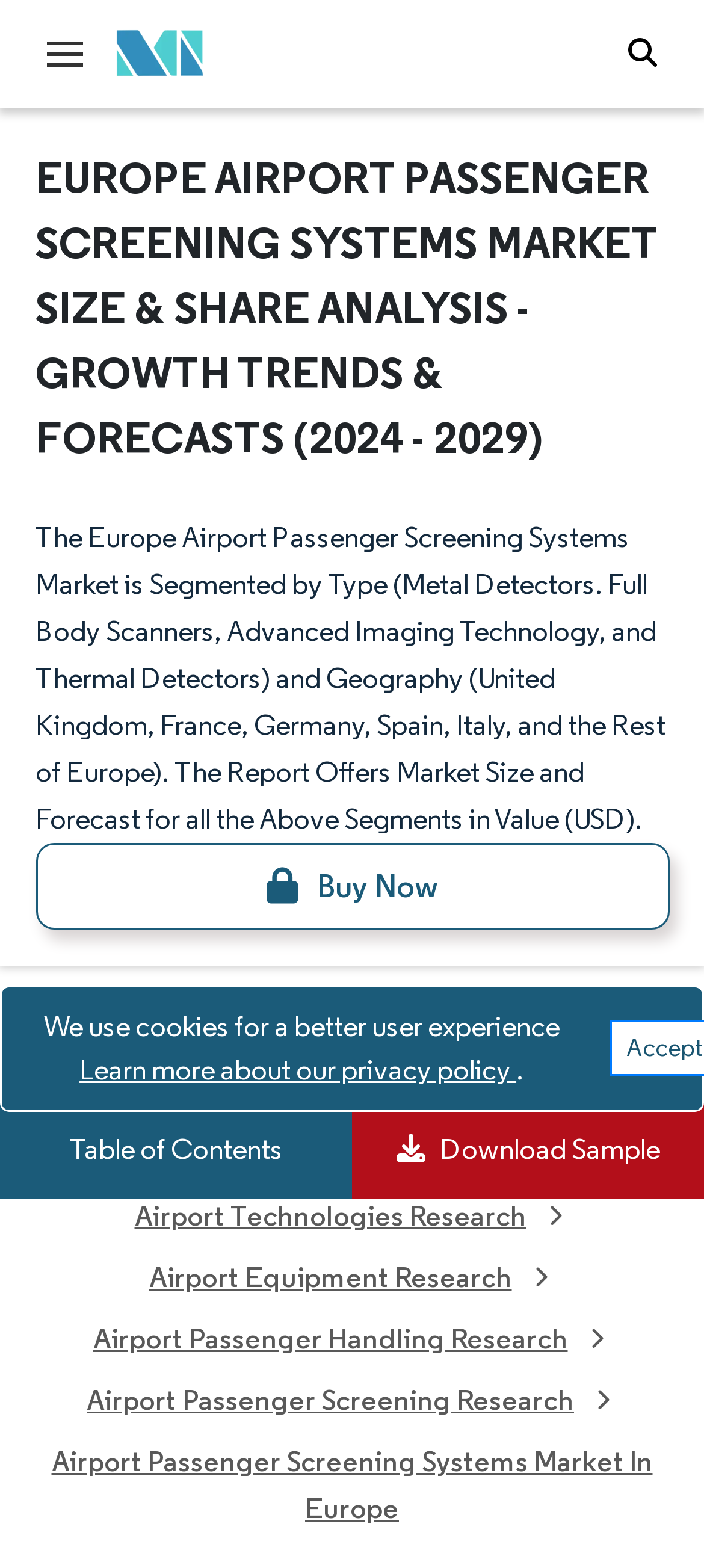How many links are there in the top navigation menu?
Based on the image, give a concise answer in the form of a single word or short phrase.

7